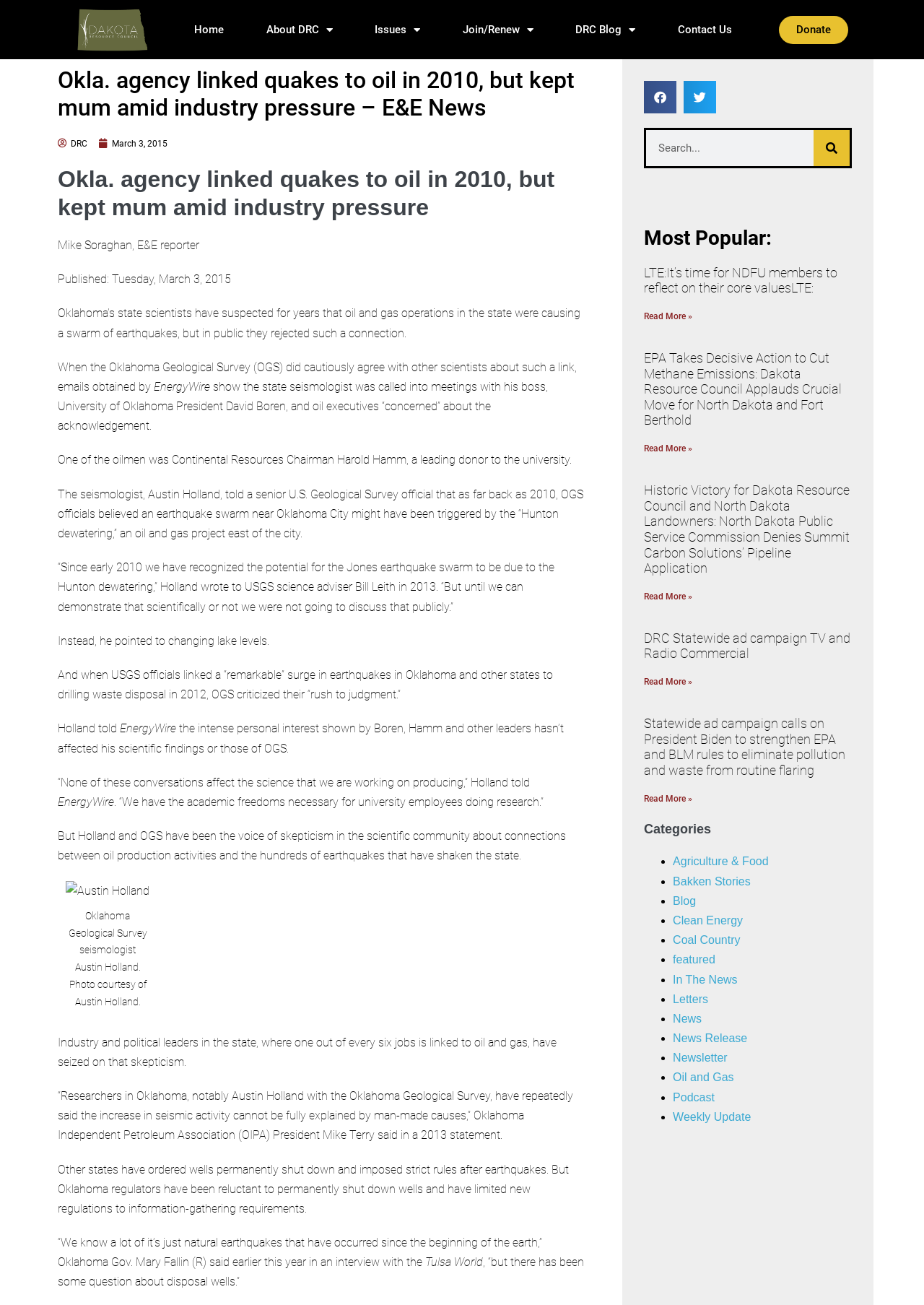Identify the bounding box coordinates of the region that needs to be clicked to carry out this instruction: "Search for something". Provide these coordinates as four float numbers ranging from 0 to 1, i.e., [left, top, right, bottom].

[0.699, 0.1, 0.92, 0.127]